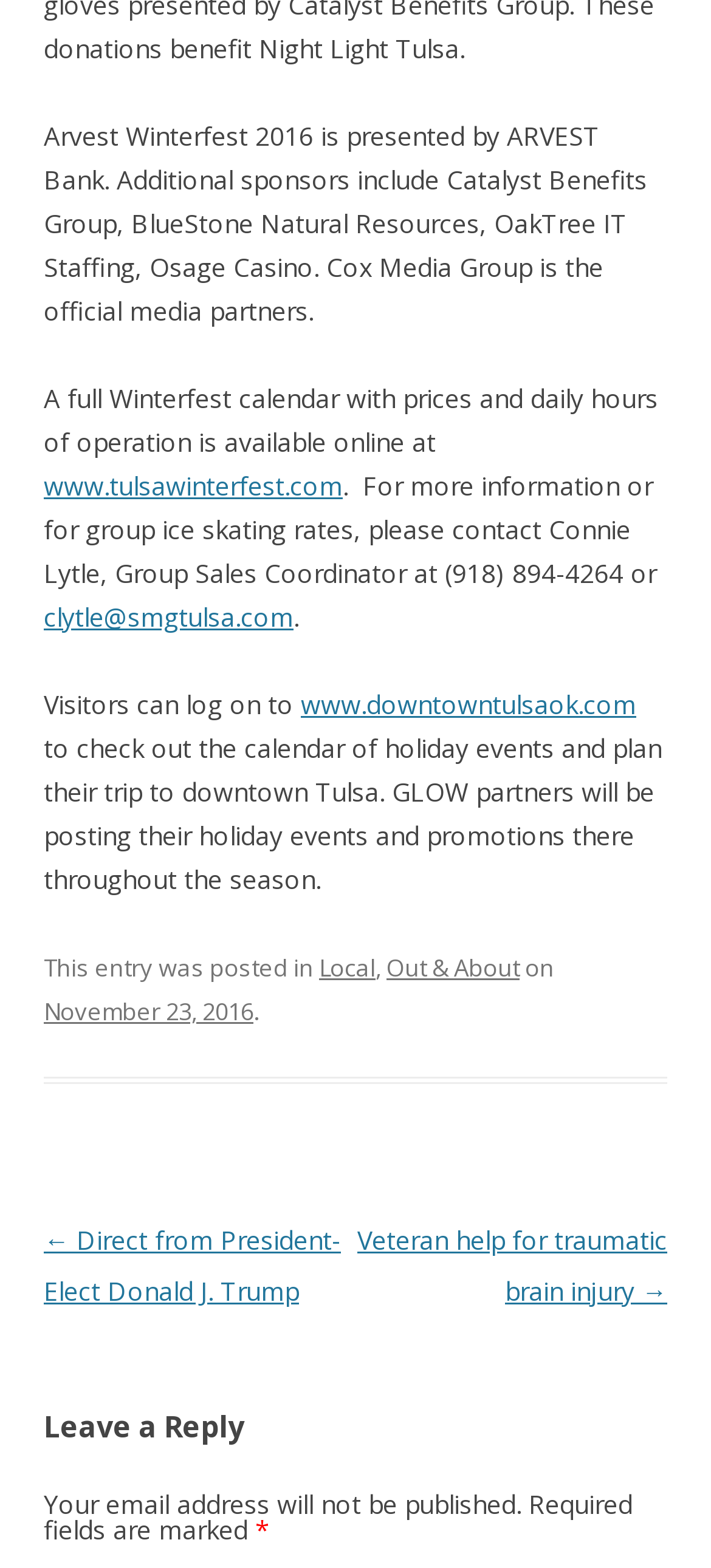Specify the bounding box coordinates of the area to click in order to execute this command: 'read the previous post'. The coordinates should consist of four float numbers ranging from 0 to 1, and should be formatted as [left, top, right, bottom].

[0.062, 0.78, 0.479, 0.834]